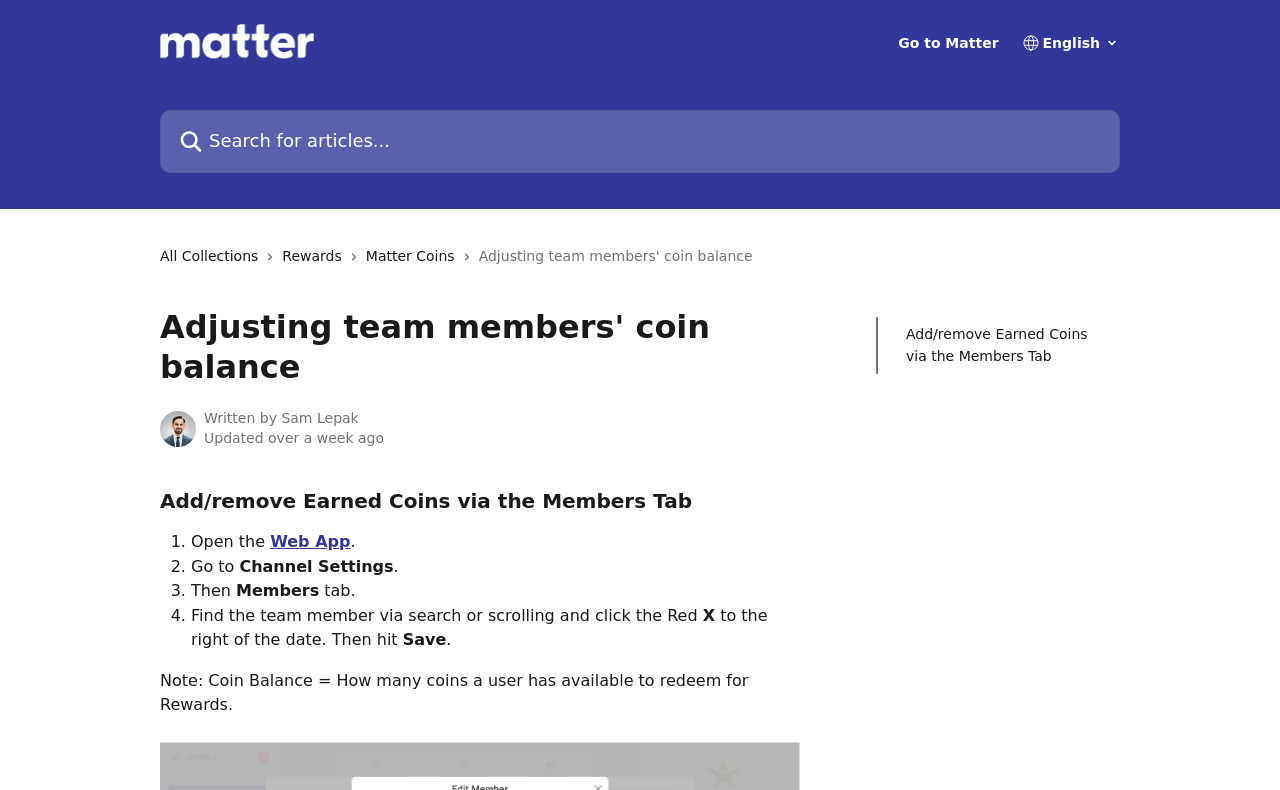Please pinpoint the bounding box coordinates for the region I should click to adhere to this instruction: "Open the Web App".

[0.211, 0.674, 0.274, 0.698]